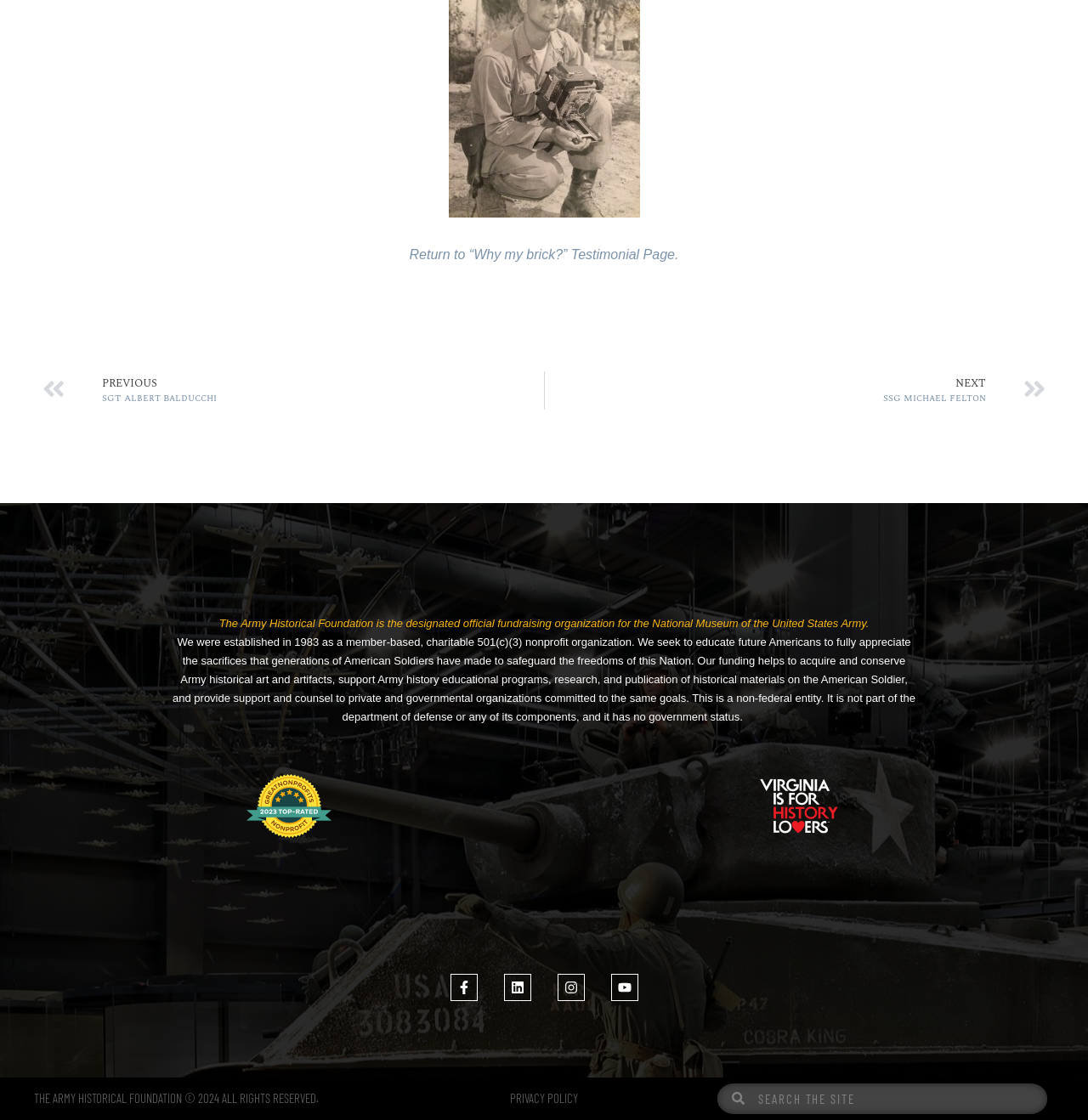Please provide the bounding box coordinate of the region that matches the element description: alt="2023-top-rated-awards-badge-embed" title="2023-top-rated-awards-badge-embed". Coordinates should be in the format (top-left x, top-left y, bottom-right x, bottom-right y) and all values should be between 0 and 1.

[0.227, 0.691, 0.305, 0.748]